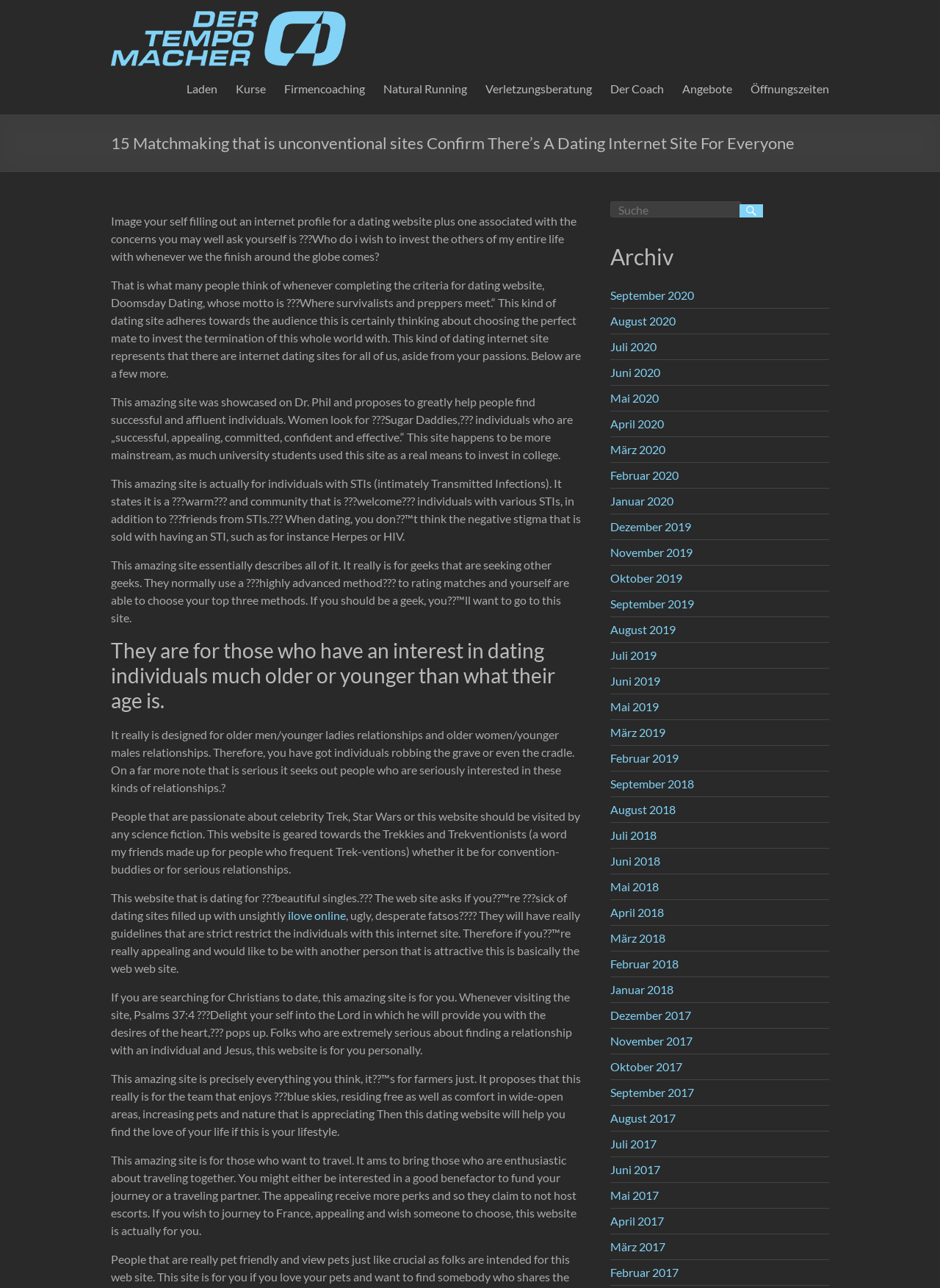Please give a succinct answer using a single word or phrase:
What is the name of the website?

Der Tempomacher